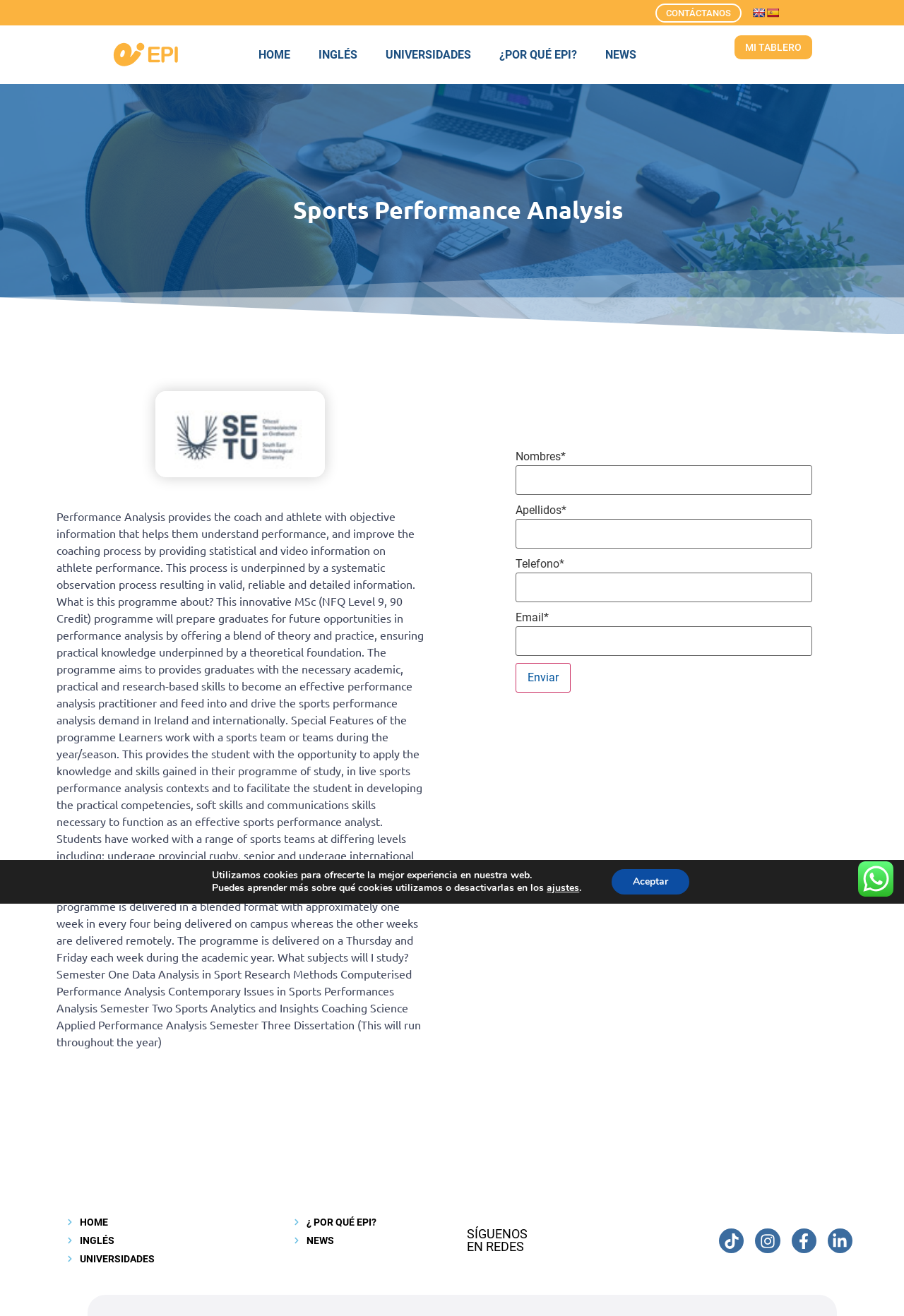Locate the bounding box coordinates for the element described below: "parent_node: Nombres* name="nombres"". The coordinates must be four float values between 0 and 1, formatted as [left, top, right, bottom].

[0.57, 0.353, 0.898, 0.376]